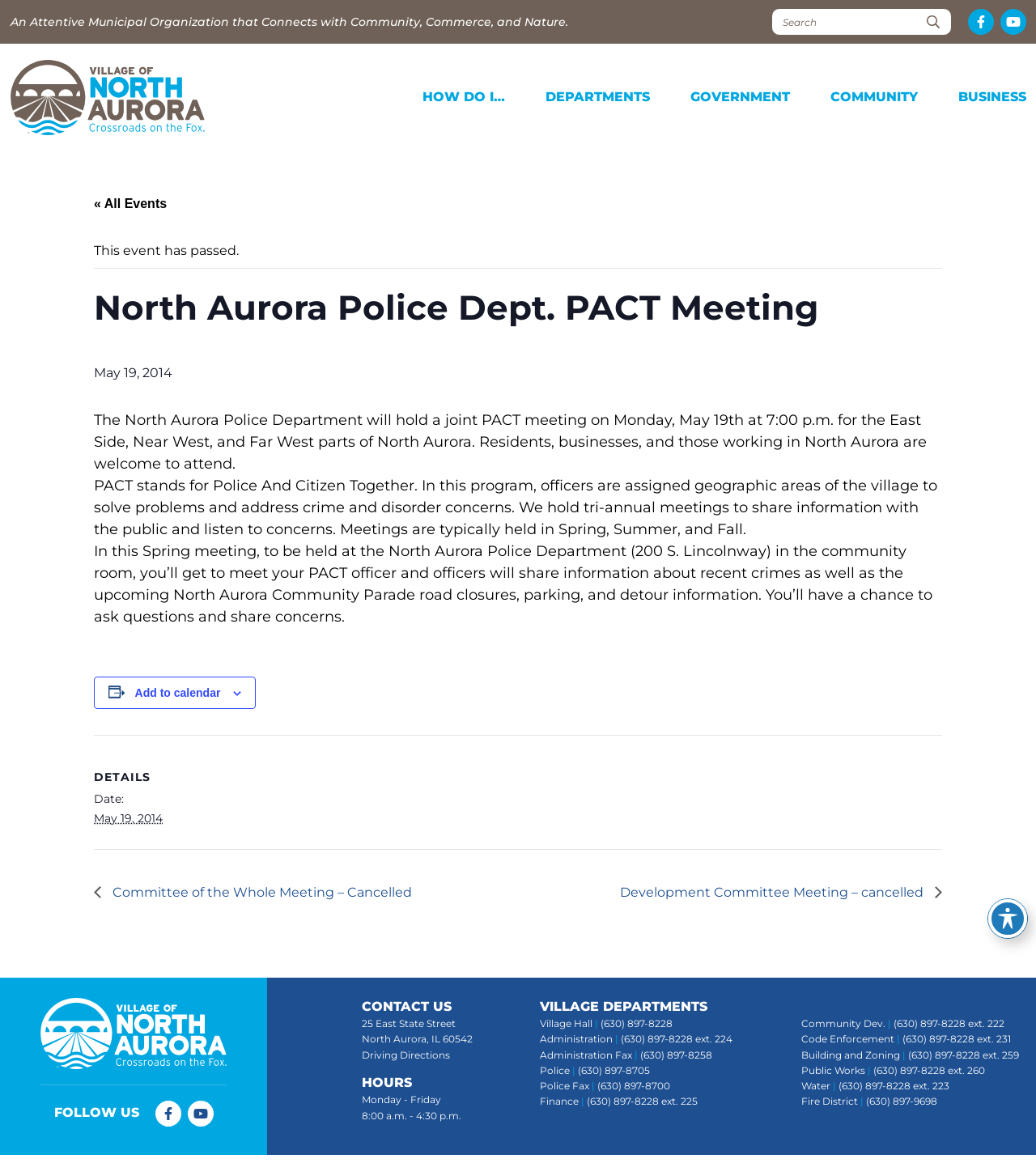Locate the bounding box coordinates of the clickable region to complete the following instruction: "Contact us."

[0.349, 0.859, 0.436, 0.872]